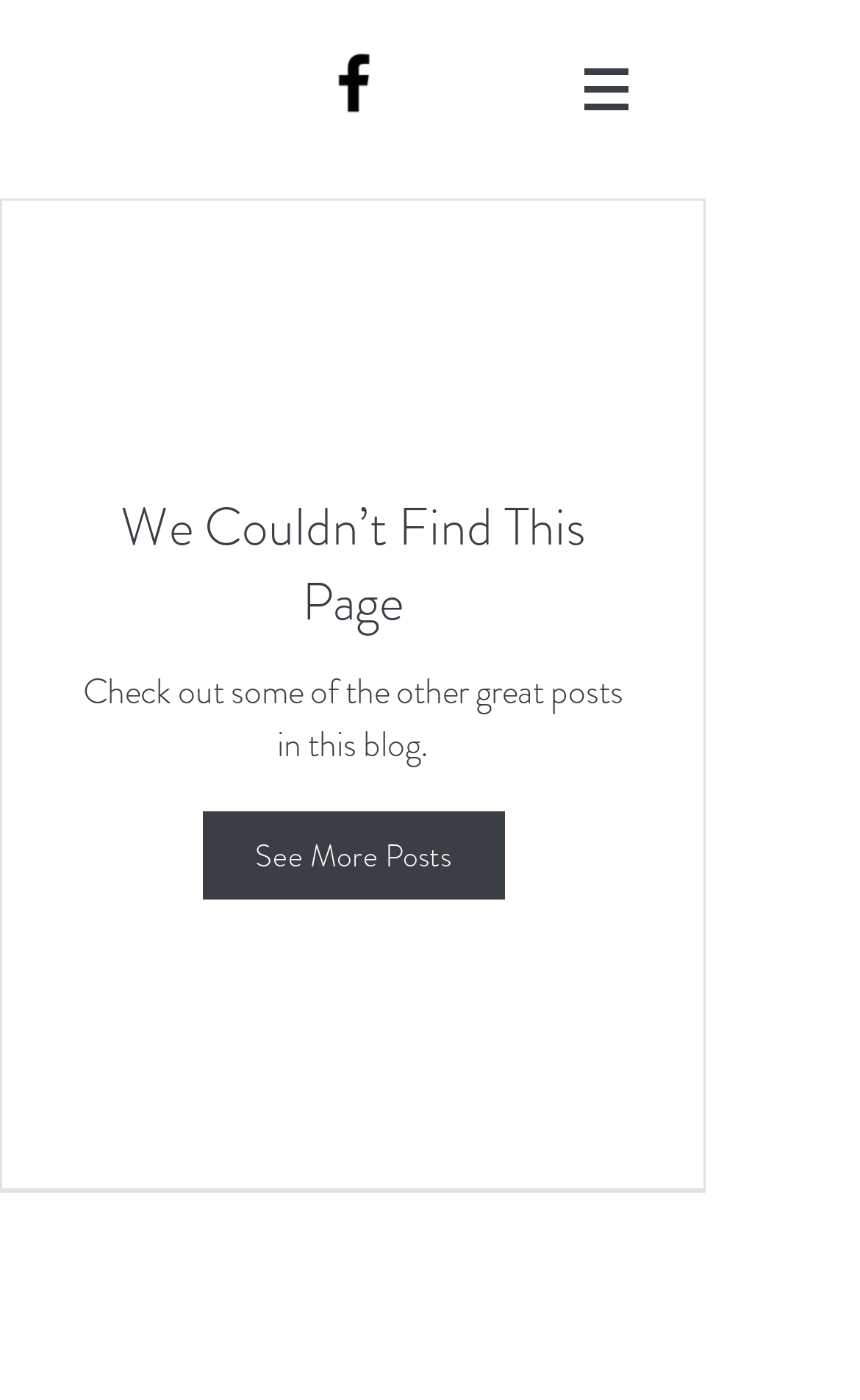Explain the webpage in detail.

This webpage is titled "Post | philmurray" and appears to be a blog post page. At the top left, there is a social bar with a Facebook link, accompanied by a Facebook icon. On the top right, there is a site navigation menu with a button that has a popup menu. The button is accompanied by an image.

The main content of the page is divided into two sections. The top section displays a message "We Couldn’t Find This Page" in a prominent font, indicating that the intended content is not available. Below this message, there is a paragraph of text that suggests checking out other great posts in this blog.

Underneath this section, there is a "See More Posts" link. At the bottom left of the page, there is another social bar with a Facebook link, accompanied by a Facebook icon. Finally, at the very bottom of the page, there is a copyright notice that reads "©2017 BY PHIL MURRAY".